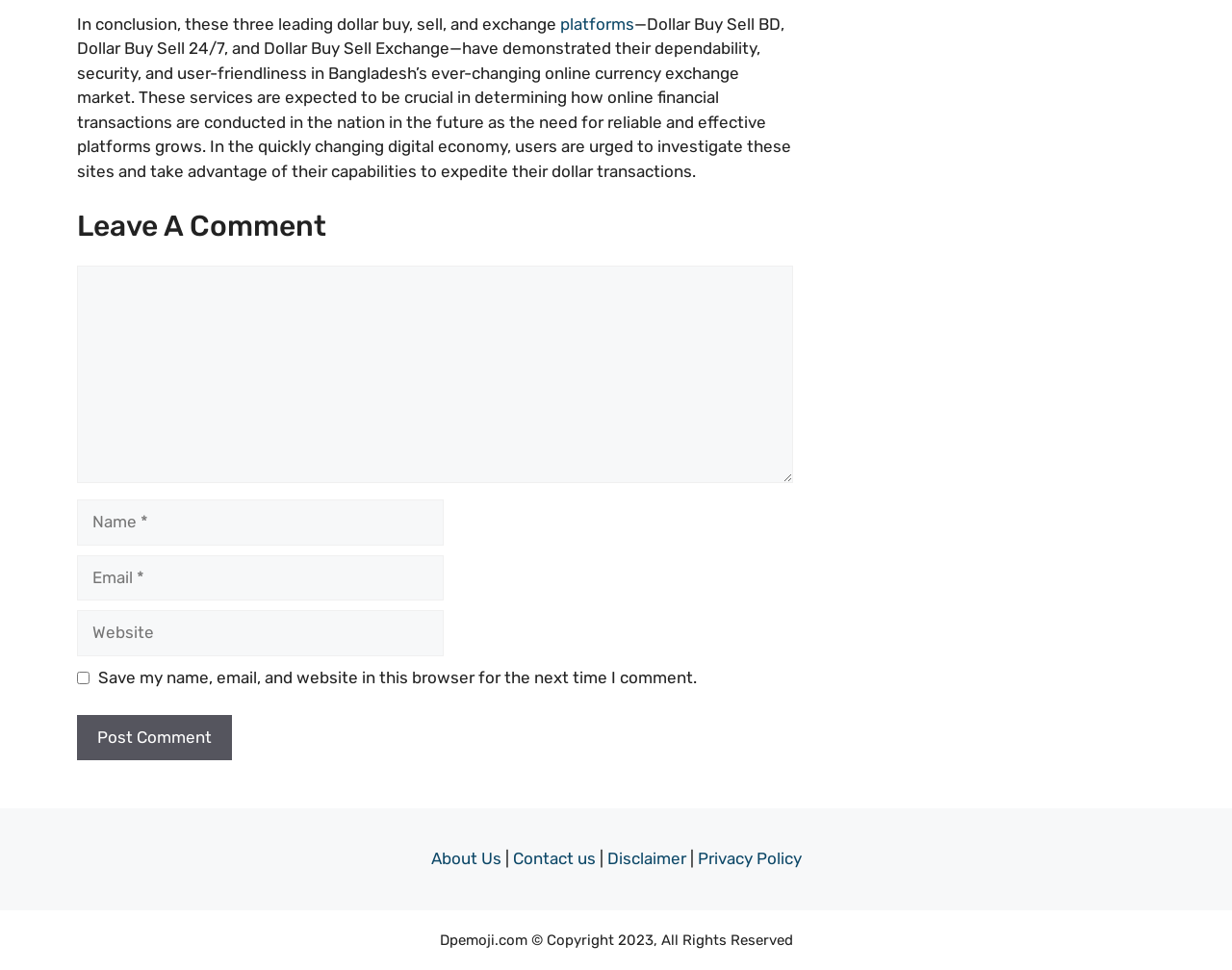Kindly provide the bounding box coordinates of the section you need to click on to fulfill the given instruction: "Enter your name".

[0.062, 0.515, 0.36, 0.562]